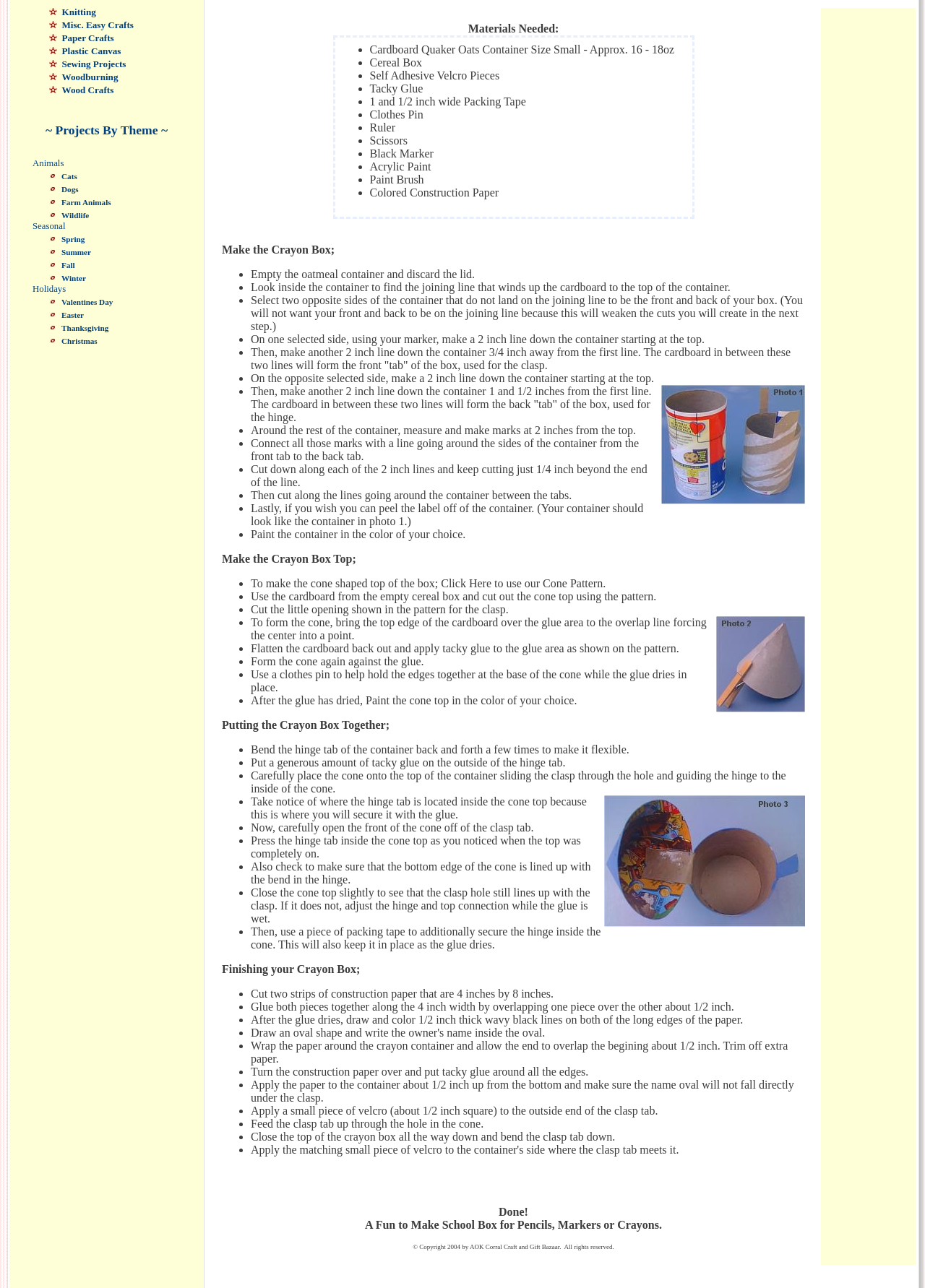Find the bounding box of the UI element described as: "Sewing Projects". The bounding box coordinates should be given as four float values between 0 and 1, i.e., [left, top, right, bottom].

[0.067, 0.046, 0.136, 0.054]